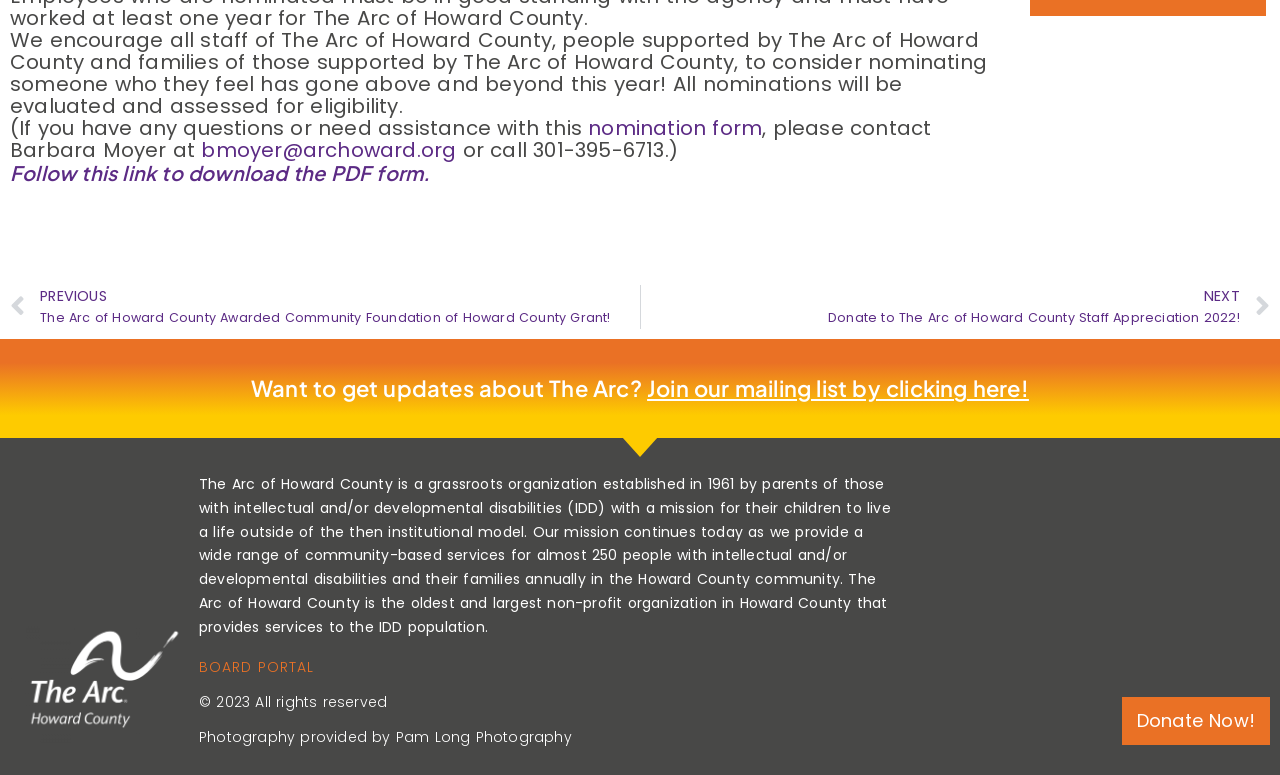Find the bounding box of the UI element described as: "nomination form". The bounding box coordinates should be given as four float values between 0 and 1, i.e., [left, top, right, bottom].

[0.46, 0.148, 0.595, 0.184]